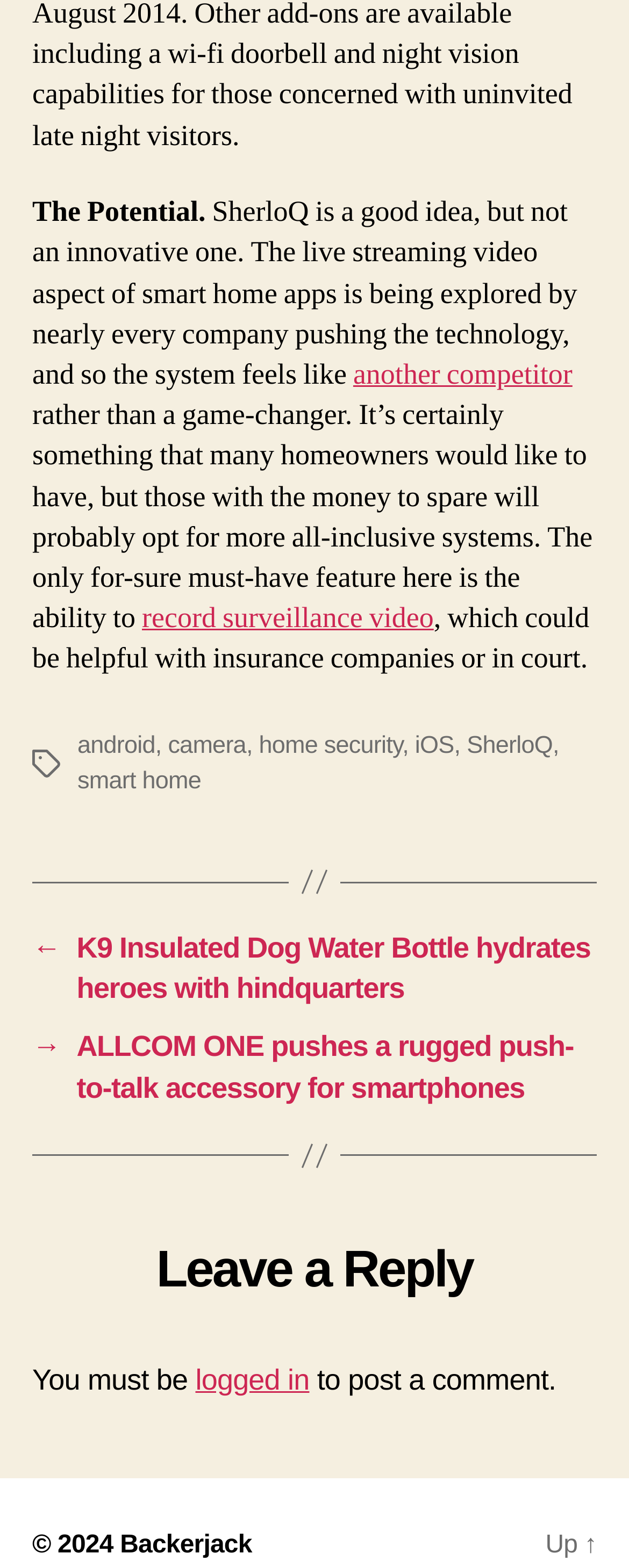What is the purpose of the 'record surveillance video' feature?
Utilize the information in the image to give a detailed answer to the question.

The purpose of the 'record surveillance video' feature is to be helpful with insurance companies or in court, as mentioned in the text as 'which could be helpful with insurance companies or in court'.